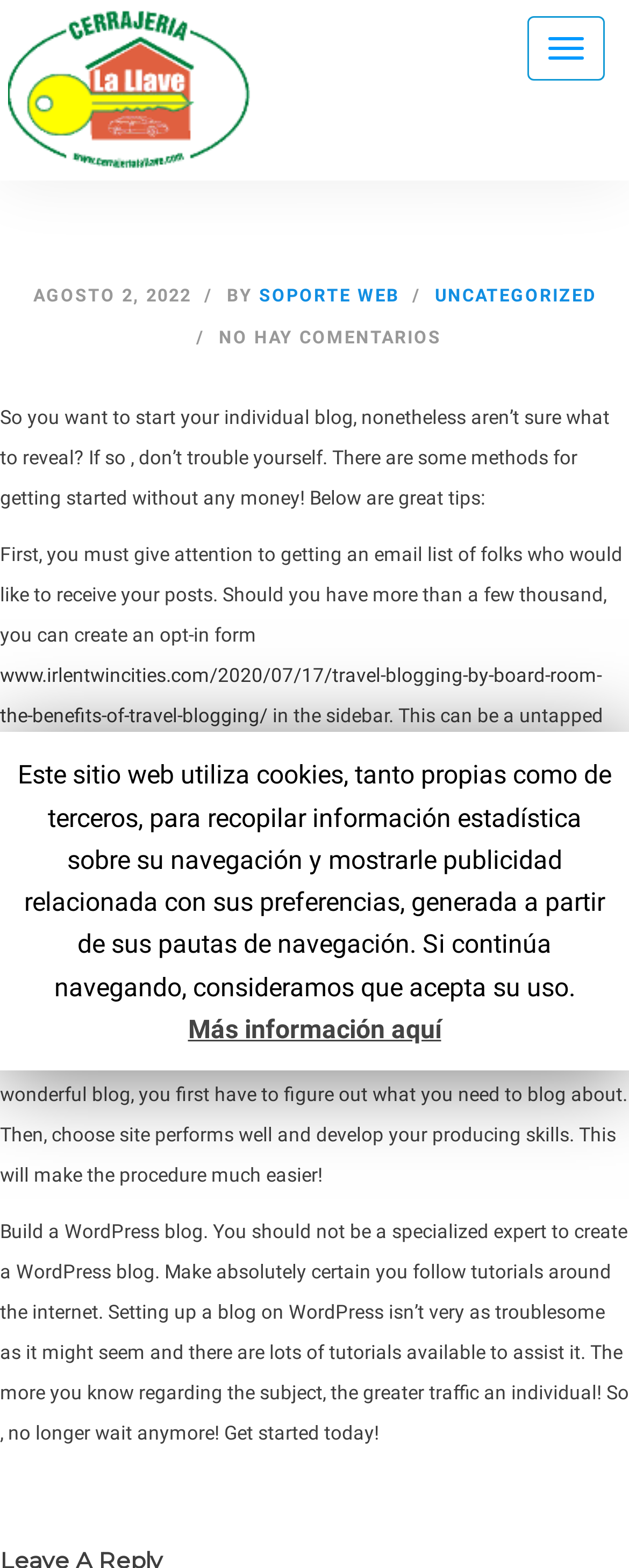Provide a one-word or brief phrase answer to the question:
What is the date of the blog post?

AGOSTO 2, 2022